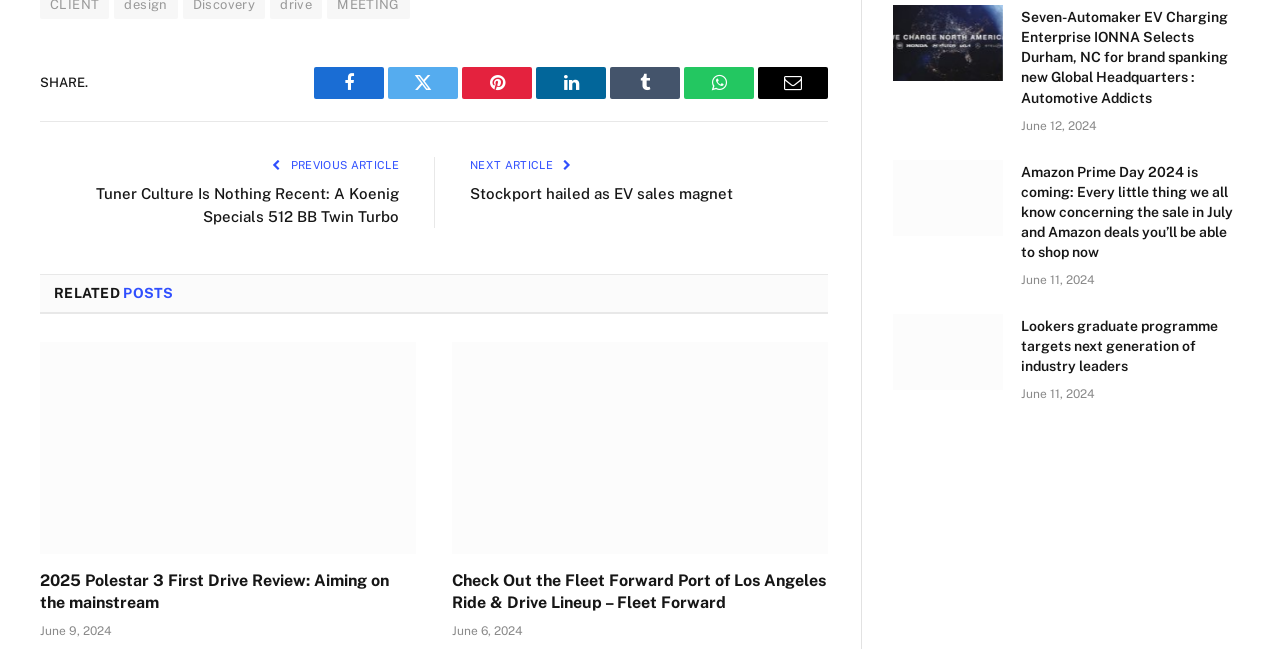Please find the bounding box coordinates of the element that you should click to achieve the following instruction: "Read the article 'Lookers Graduate Programme Targets Next Generation Of Industry Leaders'". The coordinates should be presented as four float numbers between 0 and 1: [left, top, right, bottom].

[0.698, 0.483, 0.784, 0.6]